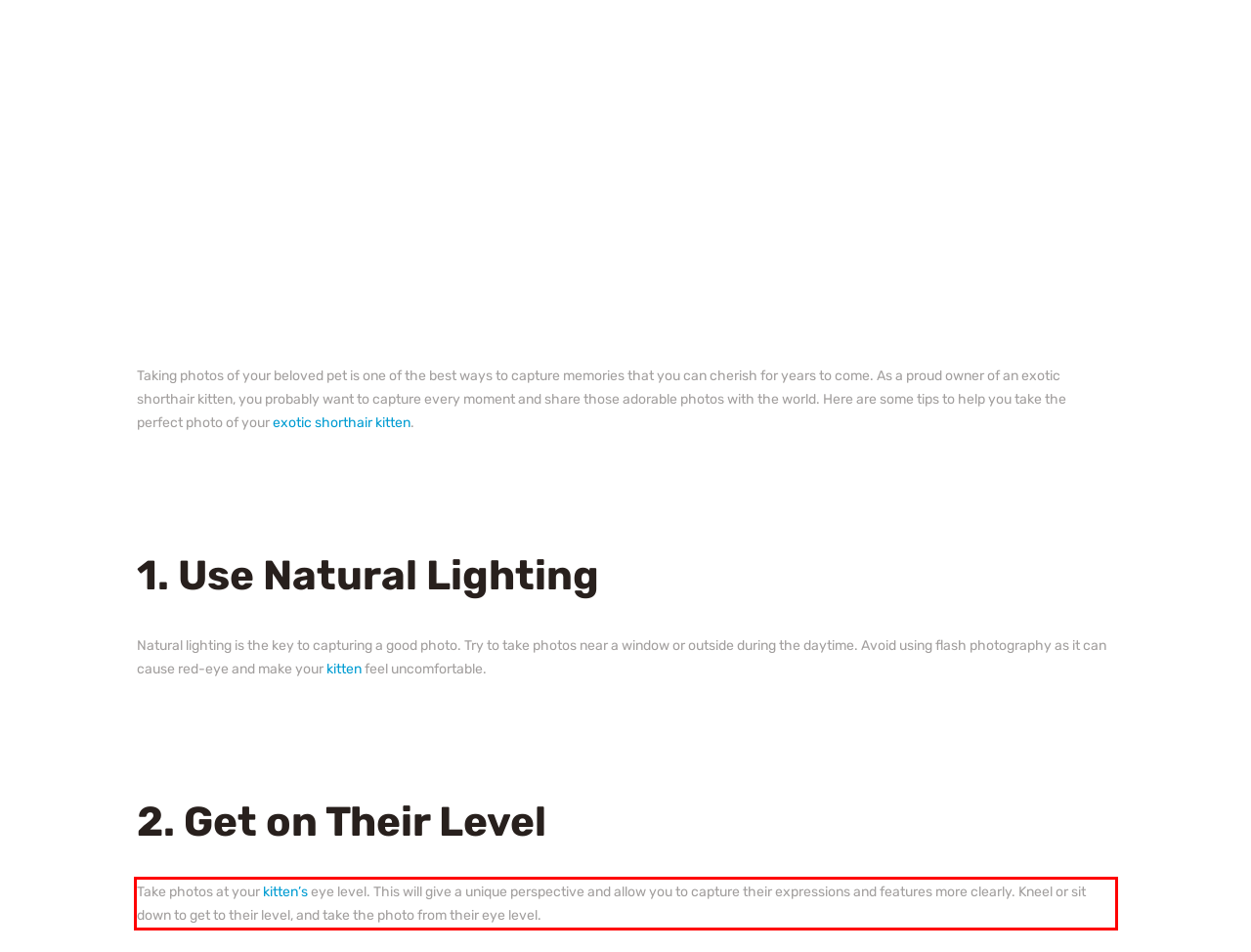You have a webpage screenshot with a red rectangle surrounding a UI element. Extract the text content from within this red bounding box.

Take photos at your kitten’s eye level. This will give a unique perspective and allow you to capture their expressions and features more clearly. Kneel or sit down to get to their level, and take the photo from their eye level.